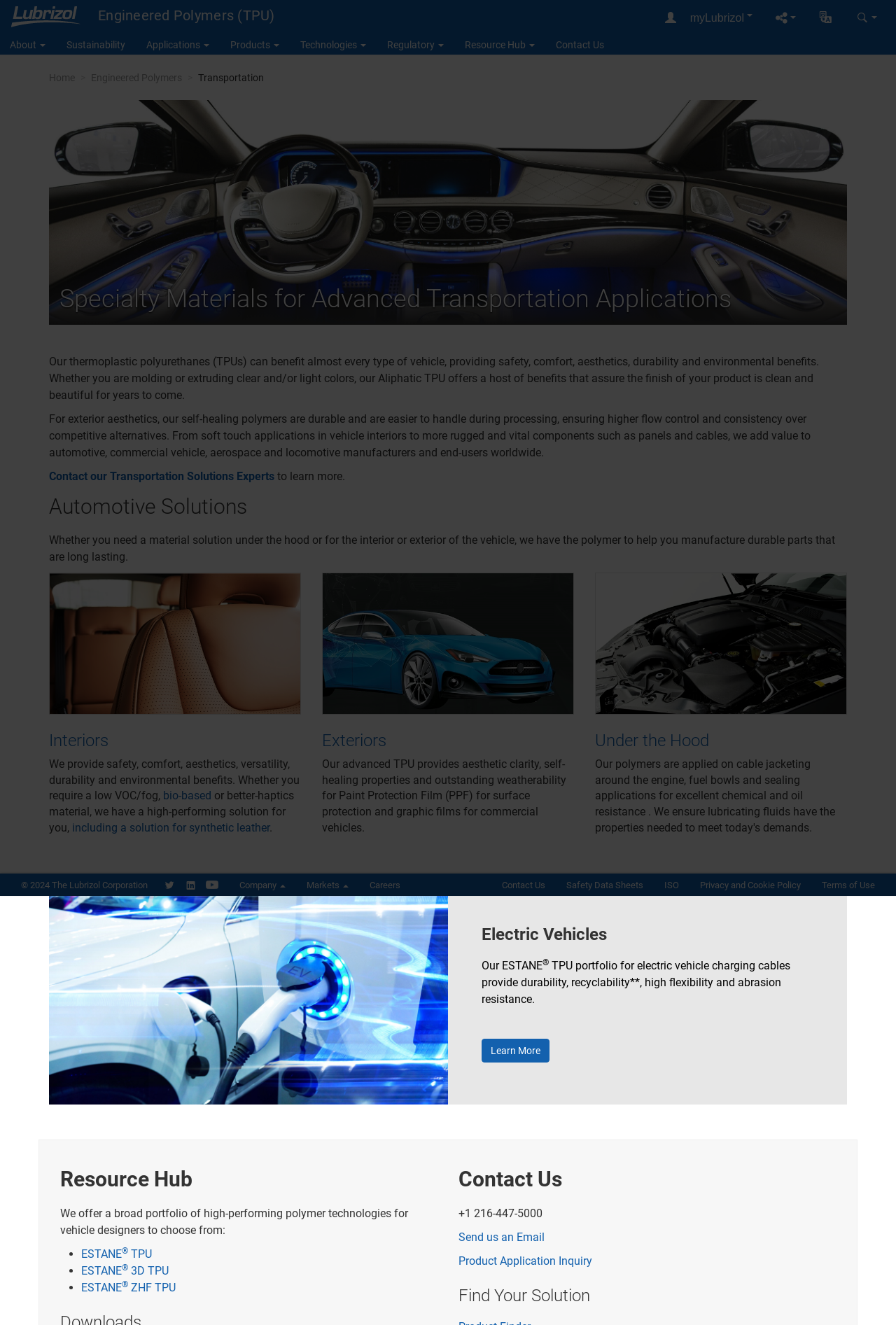Determine the bounding box for the UI element that matches this description: "Contact our Transportation Solutions Experts".

[0.055, 0.354, 0.306, 0.364]